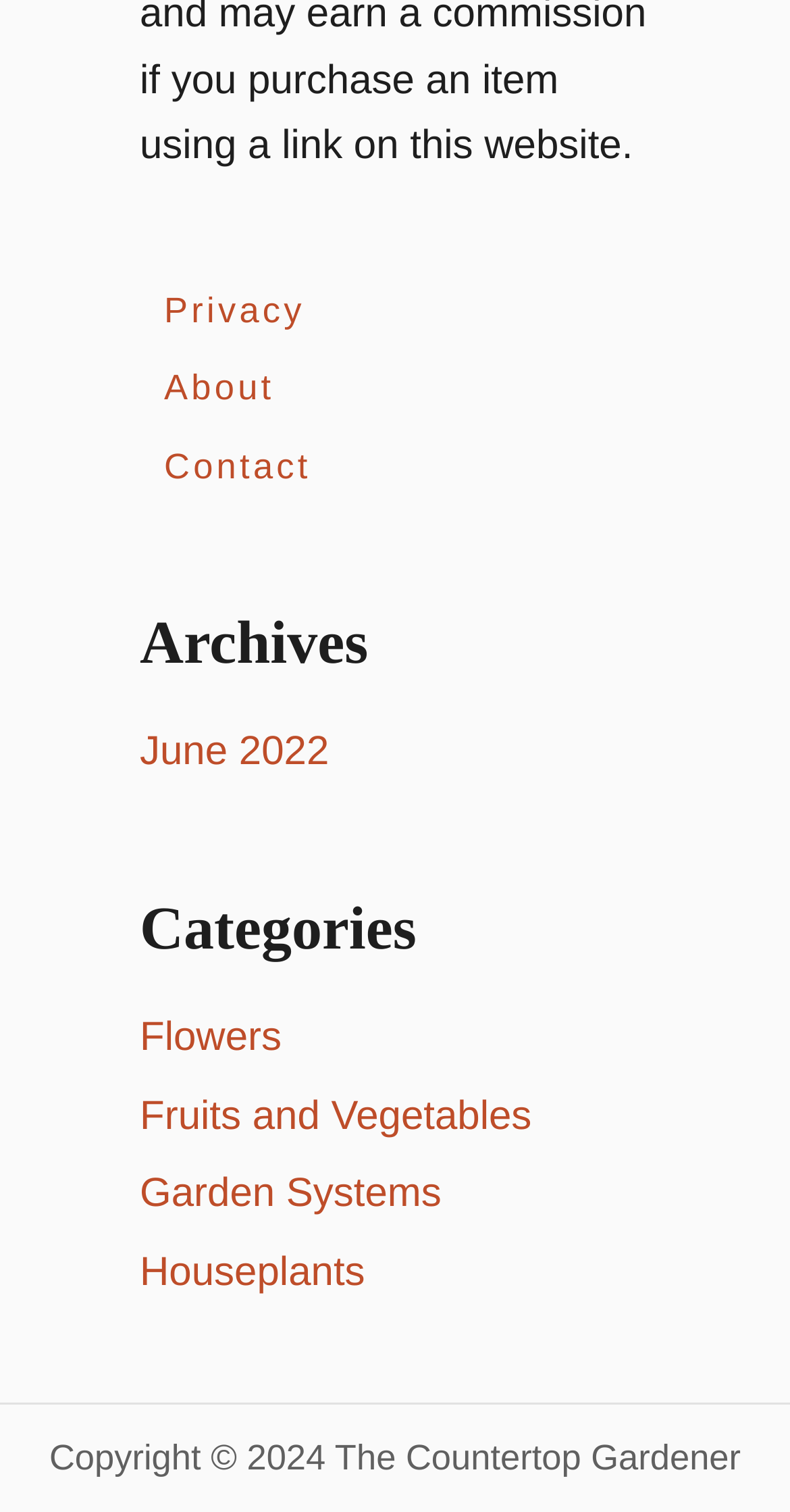Determine the bounding box coordinates of the clickable region to follow the instruction: "Navigate to the MSC Casino page".

None